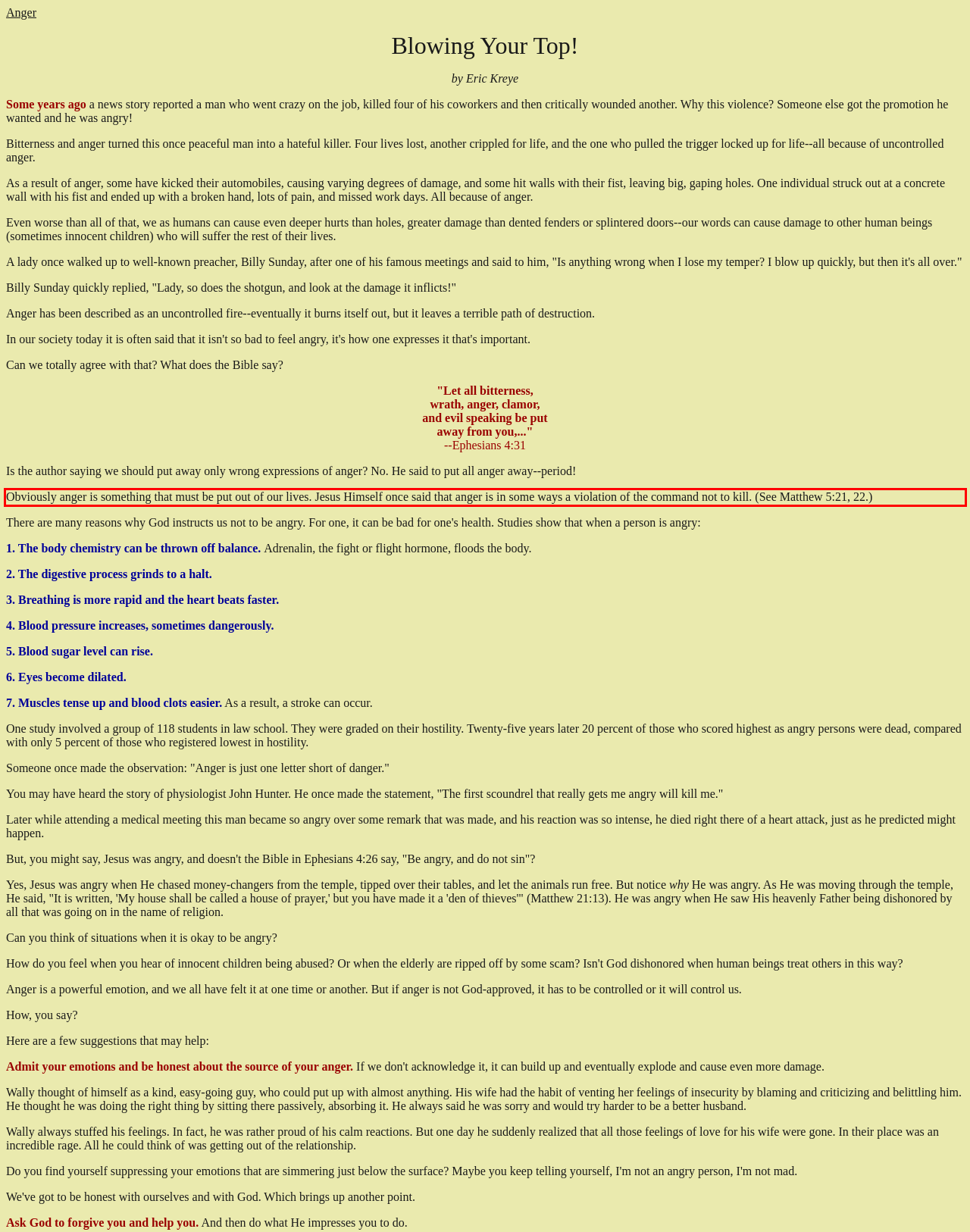There is a screenshot of a webpage with a red bounding box around a UI element. Please use OCR to extract the text within the red bounding box.

Obviously anger is something that must be put out of our lives. Jesus Himself once said that anger is in some ways a violation of the command not to kill. (See Matthew 5:21, 22.)